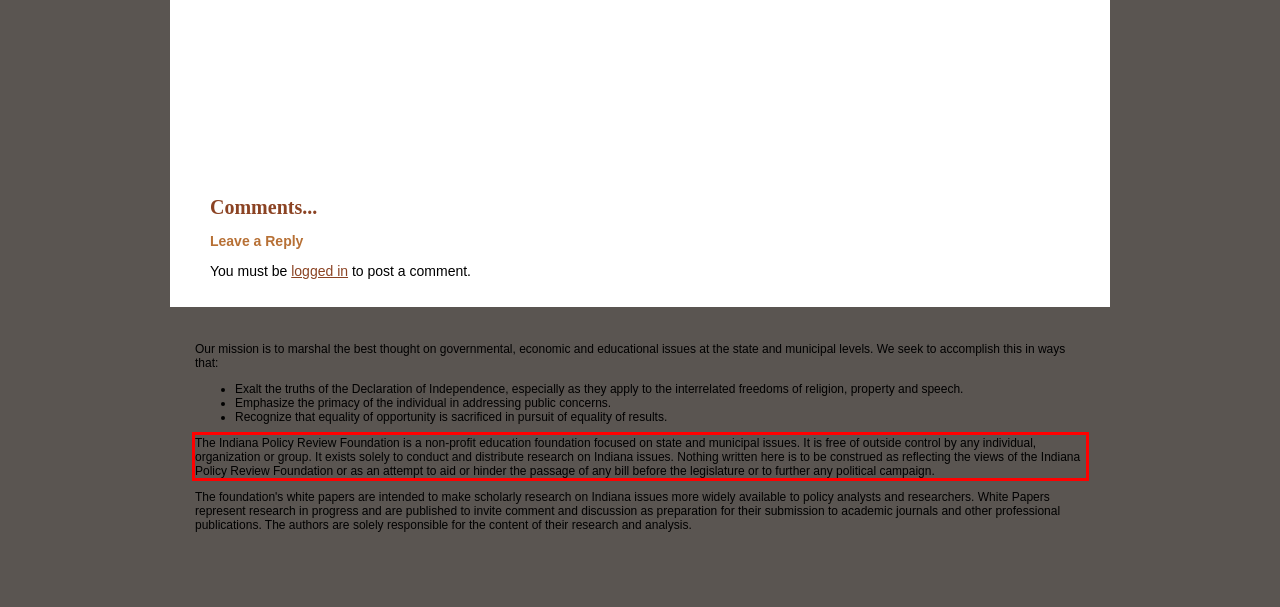Given a screenshot of a webpage, locate the red bounding box and extract the text it encloses.

The Indiana Policy Review Foundation is a non-profit education foundation focused on state and municipal issues. It is free of outside control by any individual, organization or group. It exists solely to conduct and distribute research on Indiana issues. Nothing written here is to be construed as reflecting the views of the Indiana Policy Review Foundation or as an attempt to aid or hinder the passage of any bill before the legislature or to further any political campaign.